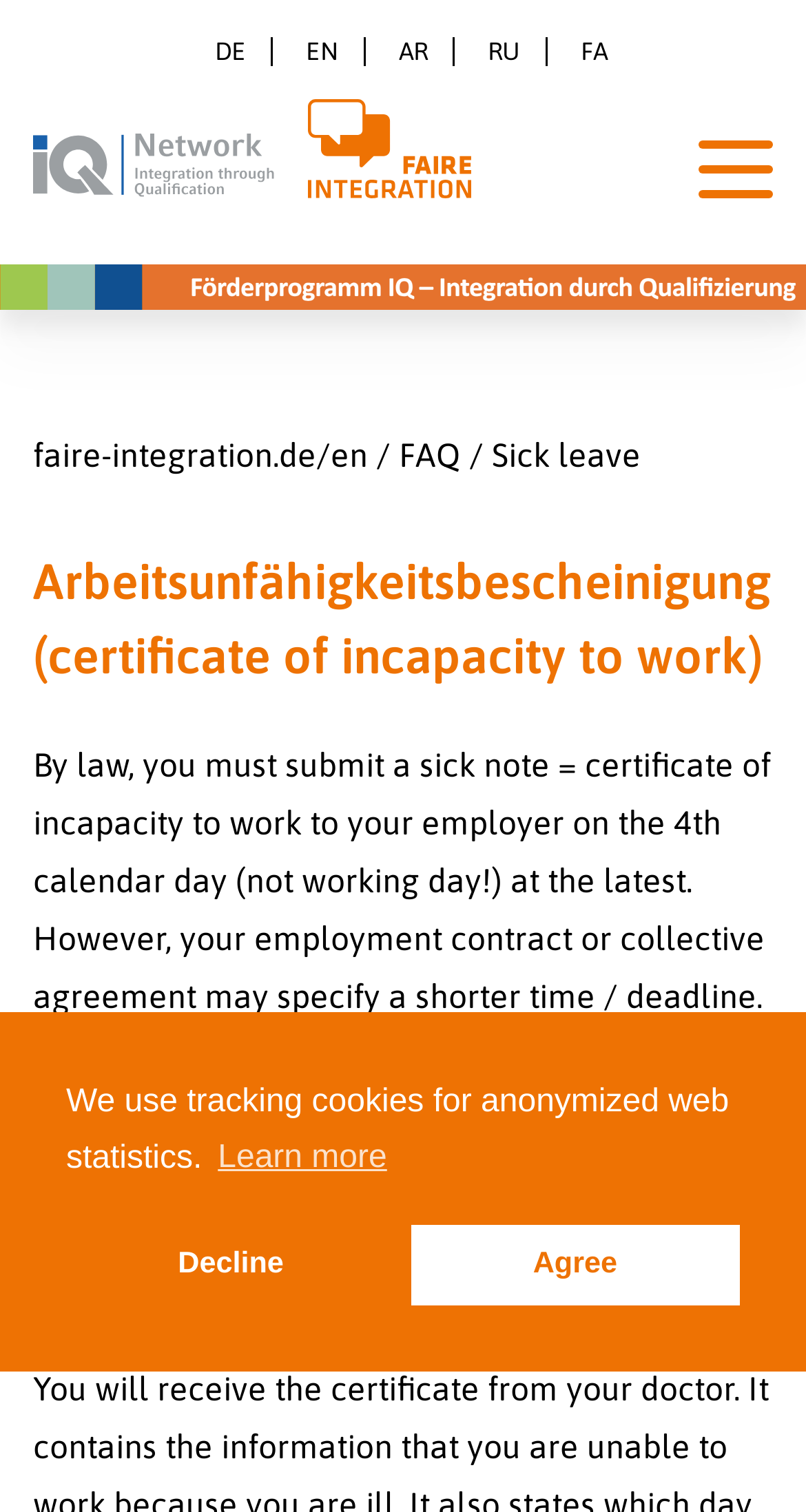Determine the bounding box coordinates of the region I should click to achieve the following instruction: "Select the language EN". Ensure the bounding box coordinates are four float numbers between 0 and 1, i.e., [left, top, right, bottom].

[0.336, 0.025, 0.431, 0.044]